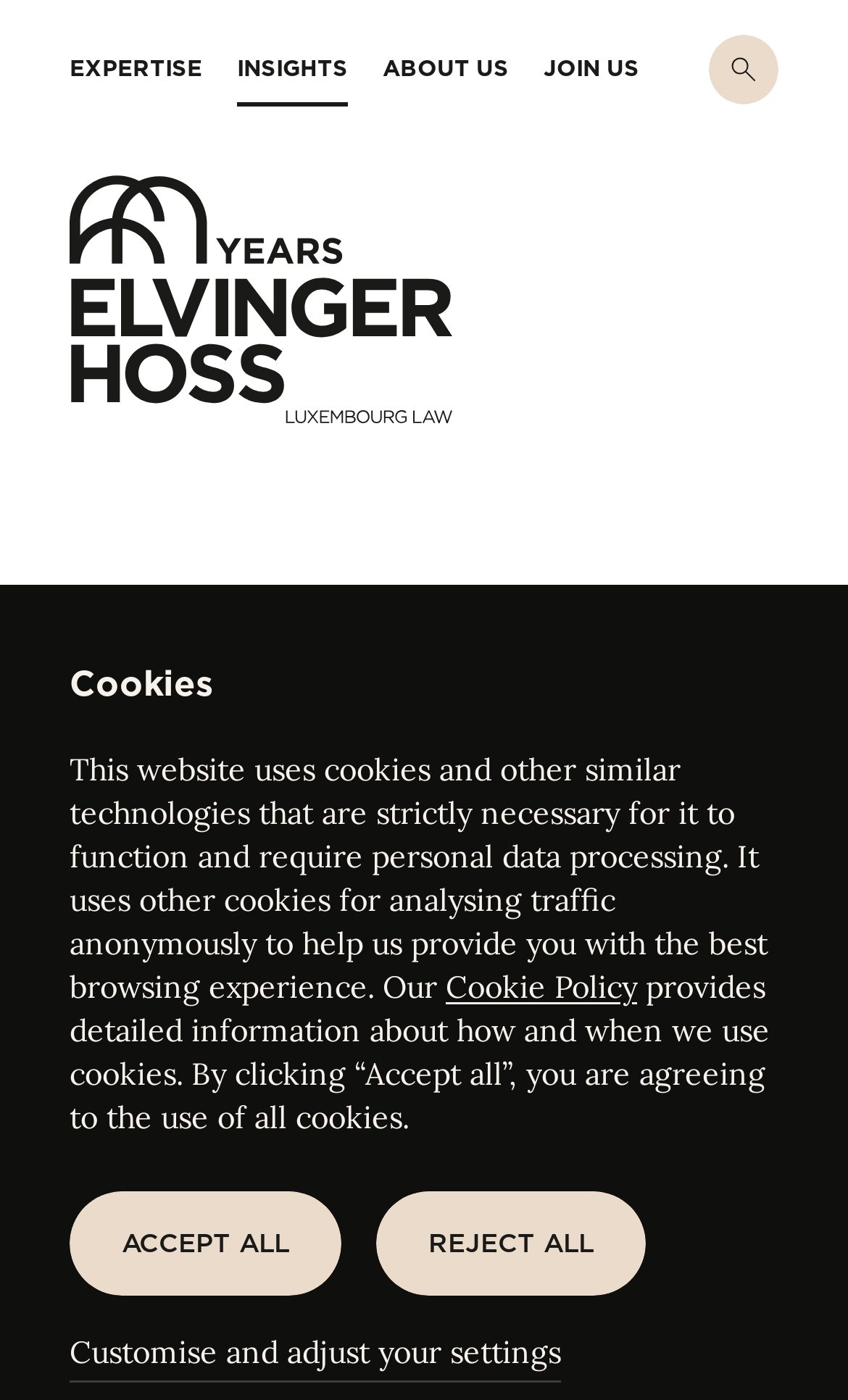Please find the bounding box coordinates for the clickable element needed to perform this instruction: "Download the PDF".

[0.631, 0.535, 0.713, 0.585]